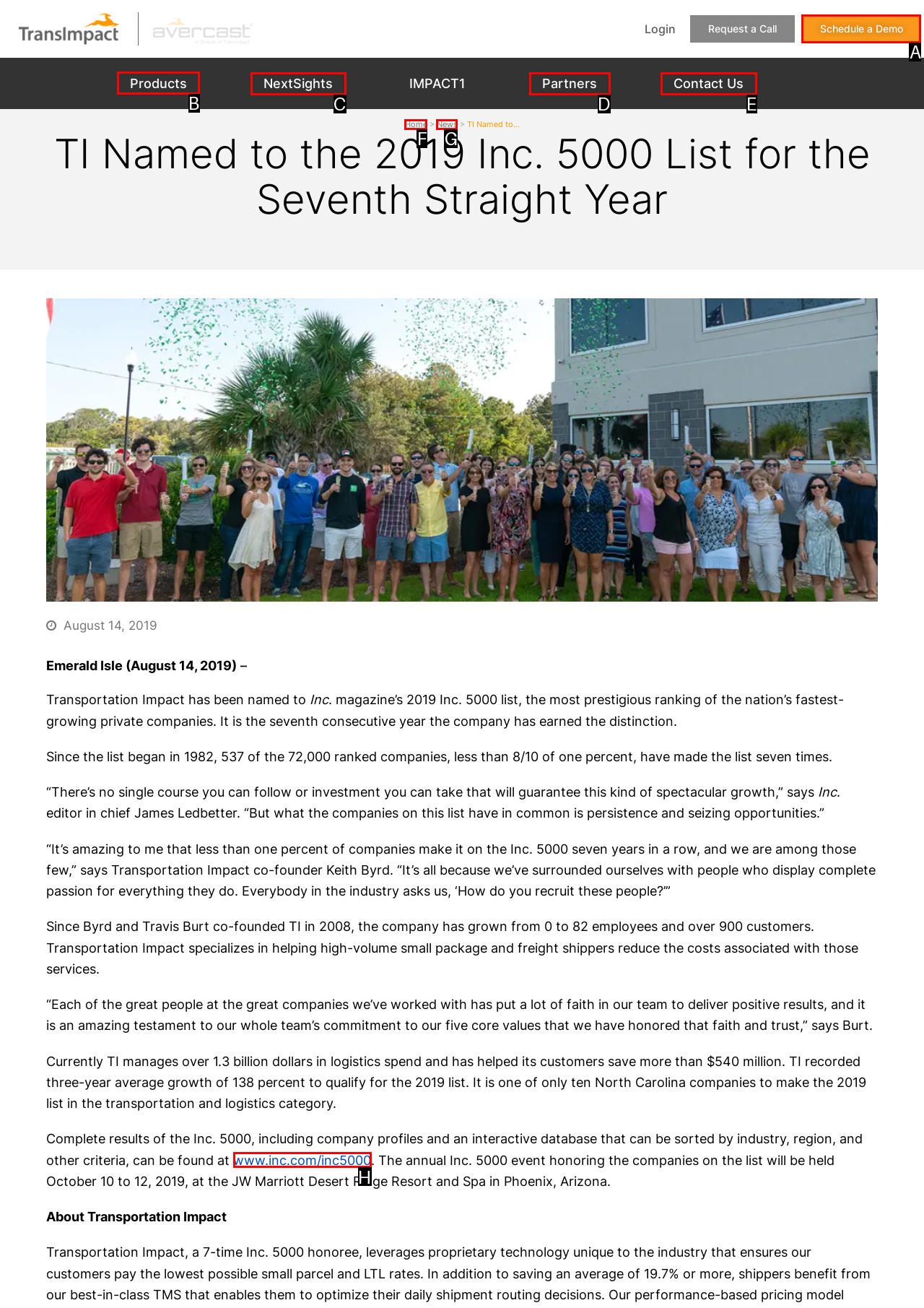To complete the instruction: Click the 'Products' link, which HTML element should be clicked?
Respond with the option's letter from the provided choices.

B